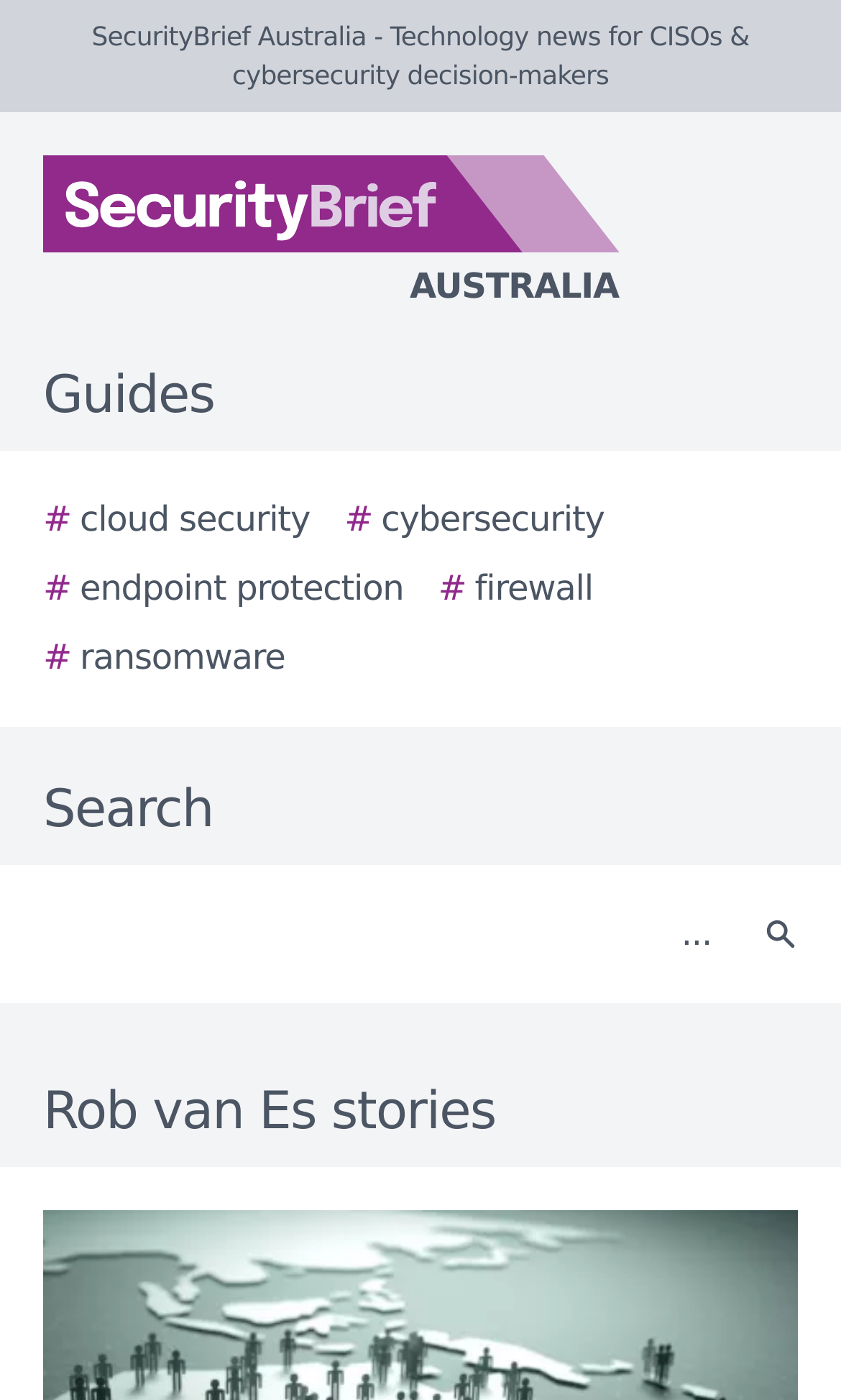What is the purpose of the textbox?
Using the screenshot, give a one-word or short phrase answer.

Search